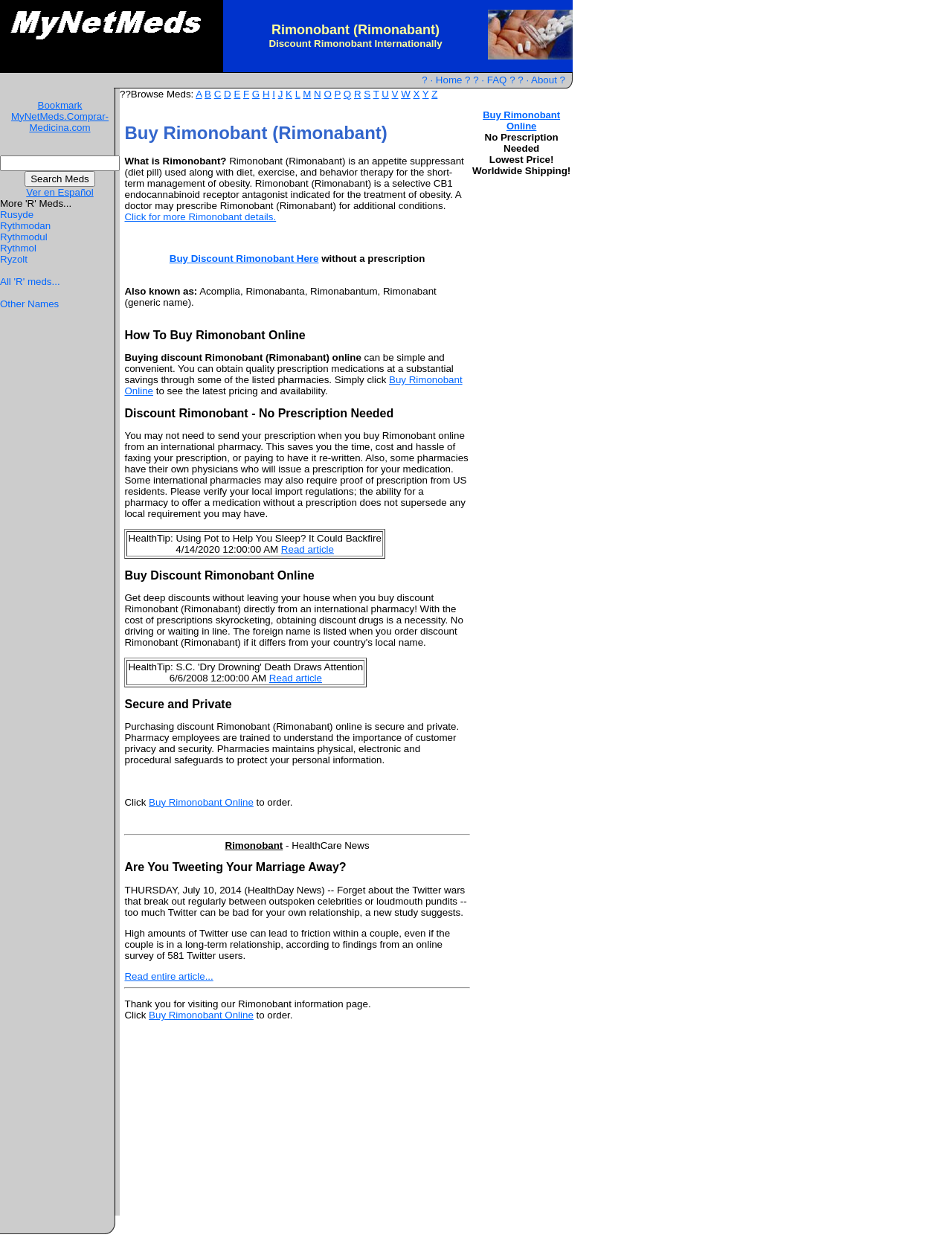What is the purpose of Rimonobant?
Look at the screenshot and respond with one word or a short phrase.

Appetite suppressant